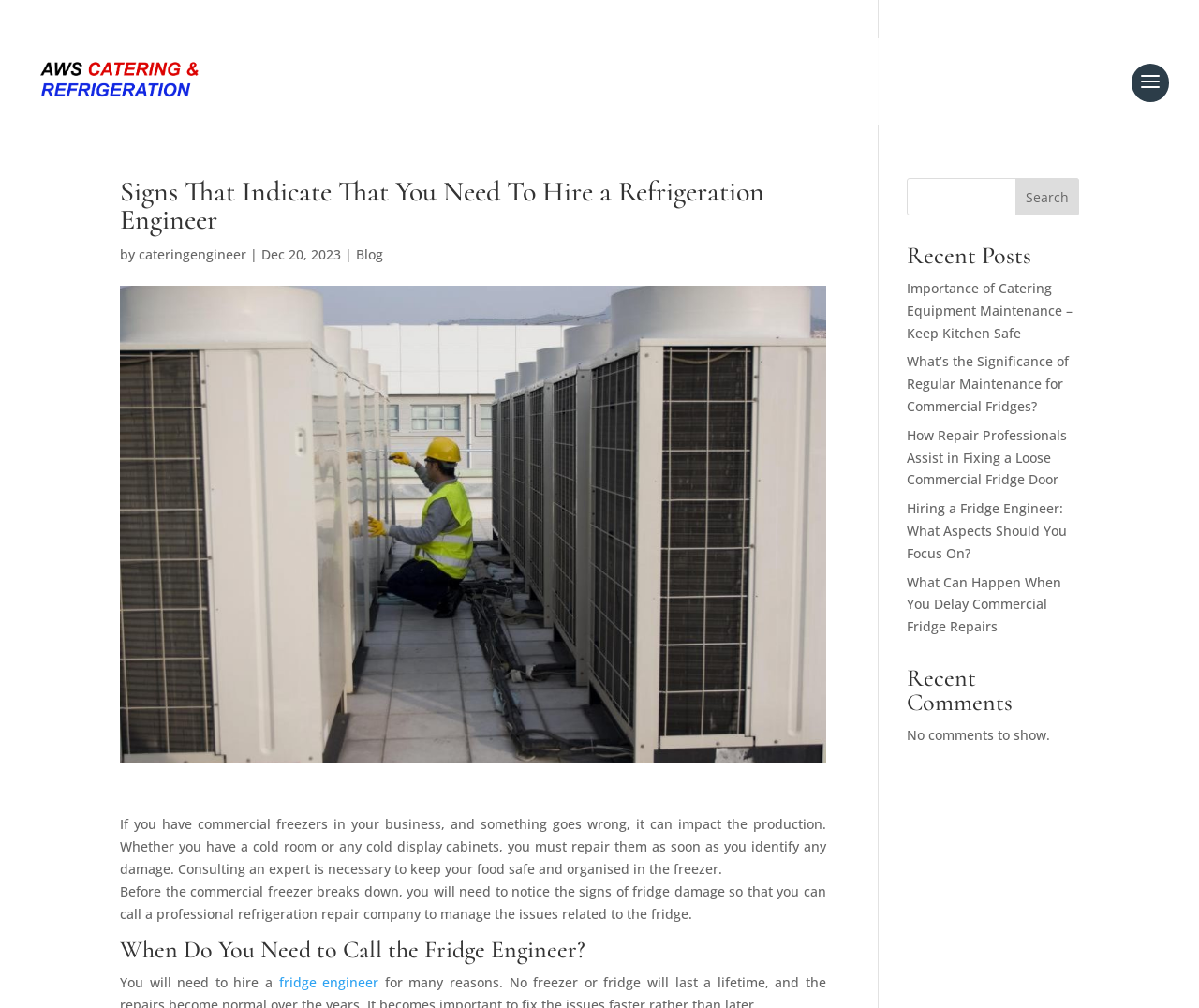Reply to the question with a single word or phrase:
What is the consequence of delaying commercial fridge repairs?

Unknown